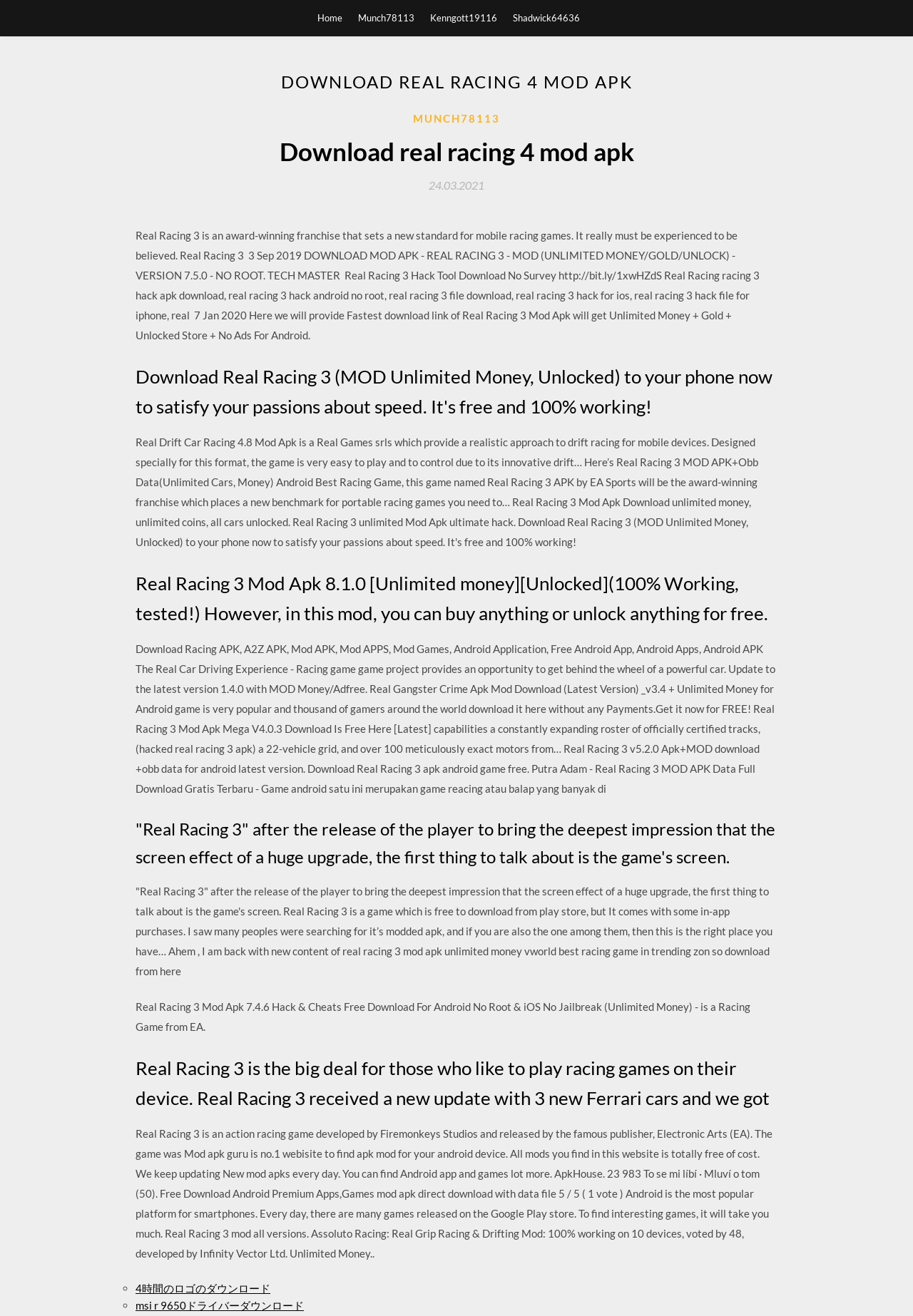Locate the bounding box coordinates of the clickable area to execute the instruction: "Download 4時間のロゴのダウンロード". Provide the coordinates as four float numbers between 0 and 1, represented as [left, top, right, bottom].

[0.148, 0.974, 0.296, 0.984]